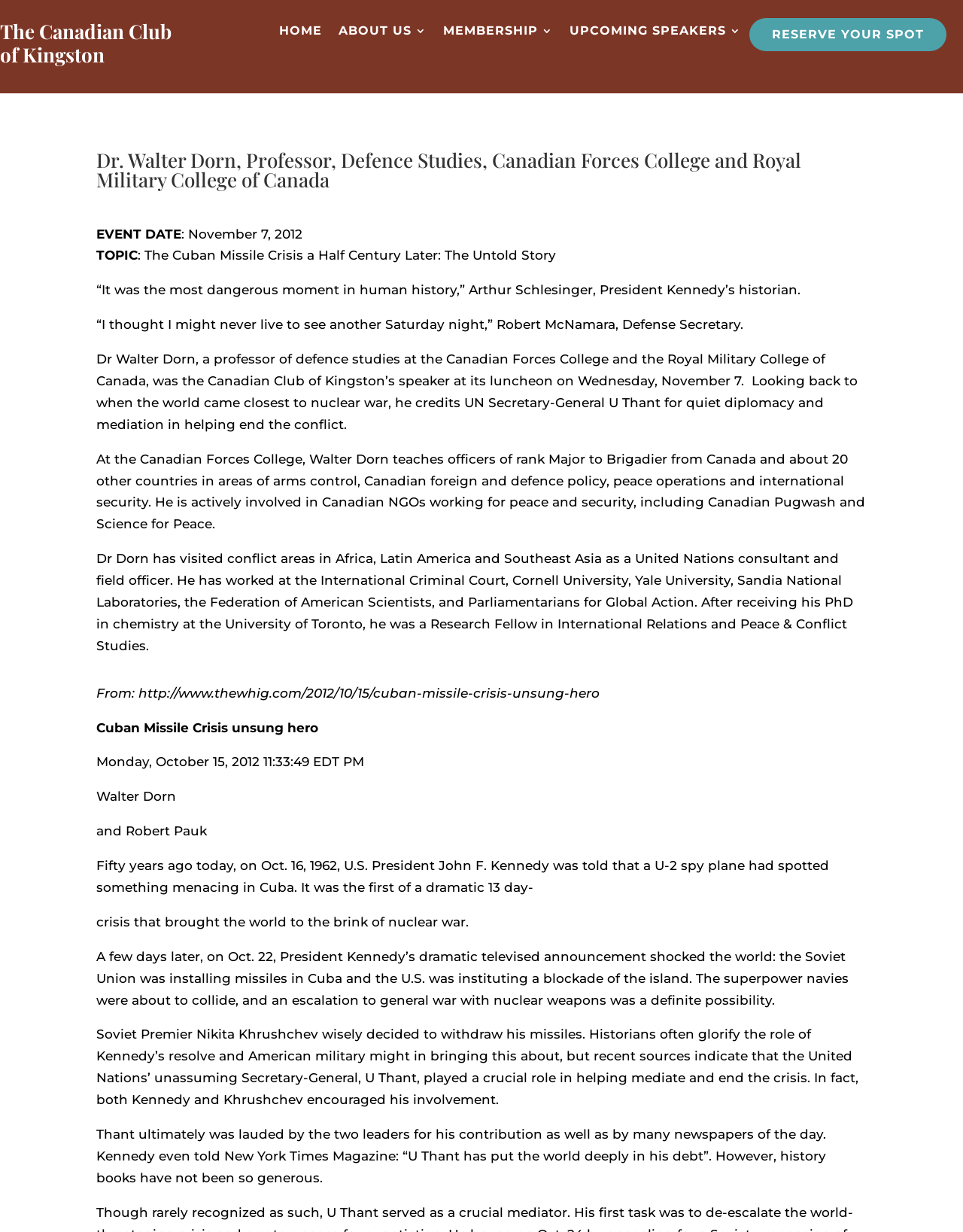Who is the speaker at the Canadian Club of Kingston’s luncheon?
Based on the image content, provide your answer in one word or a short phrase.

Dr Walter Dorn